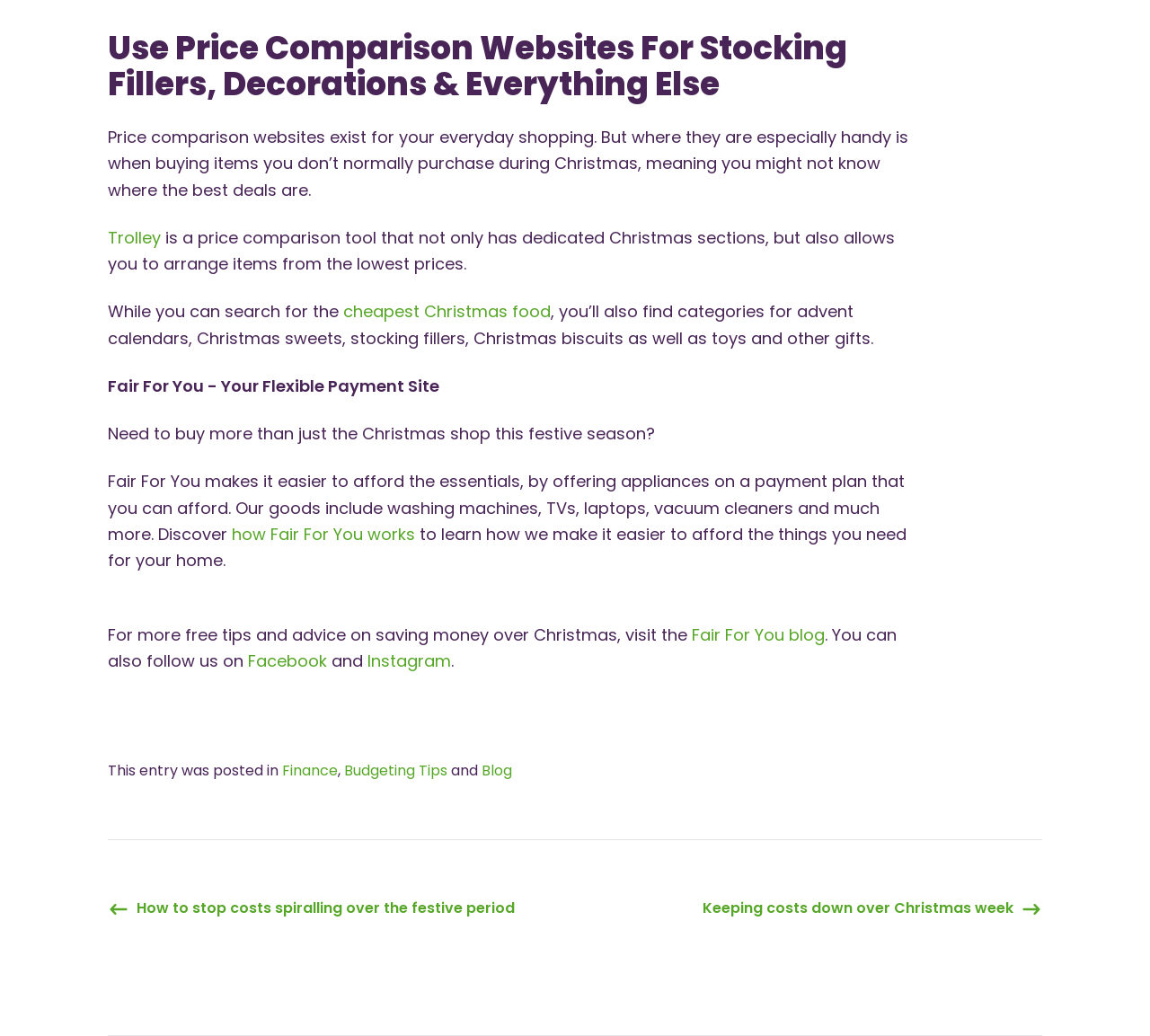Determine the bounding box coordinates for the area that should be clicked to carry out the following instruction: "Learn about cheapest Christmas food".

[0.298, 0.29, 0.479, 0.312]